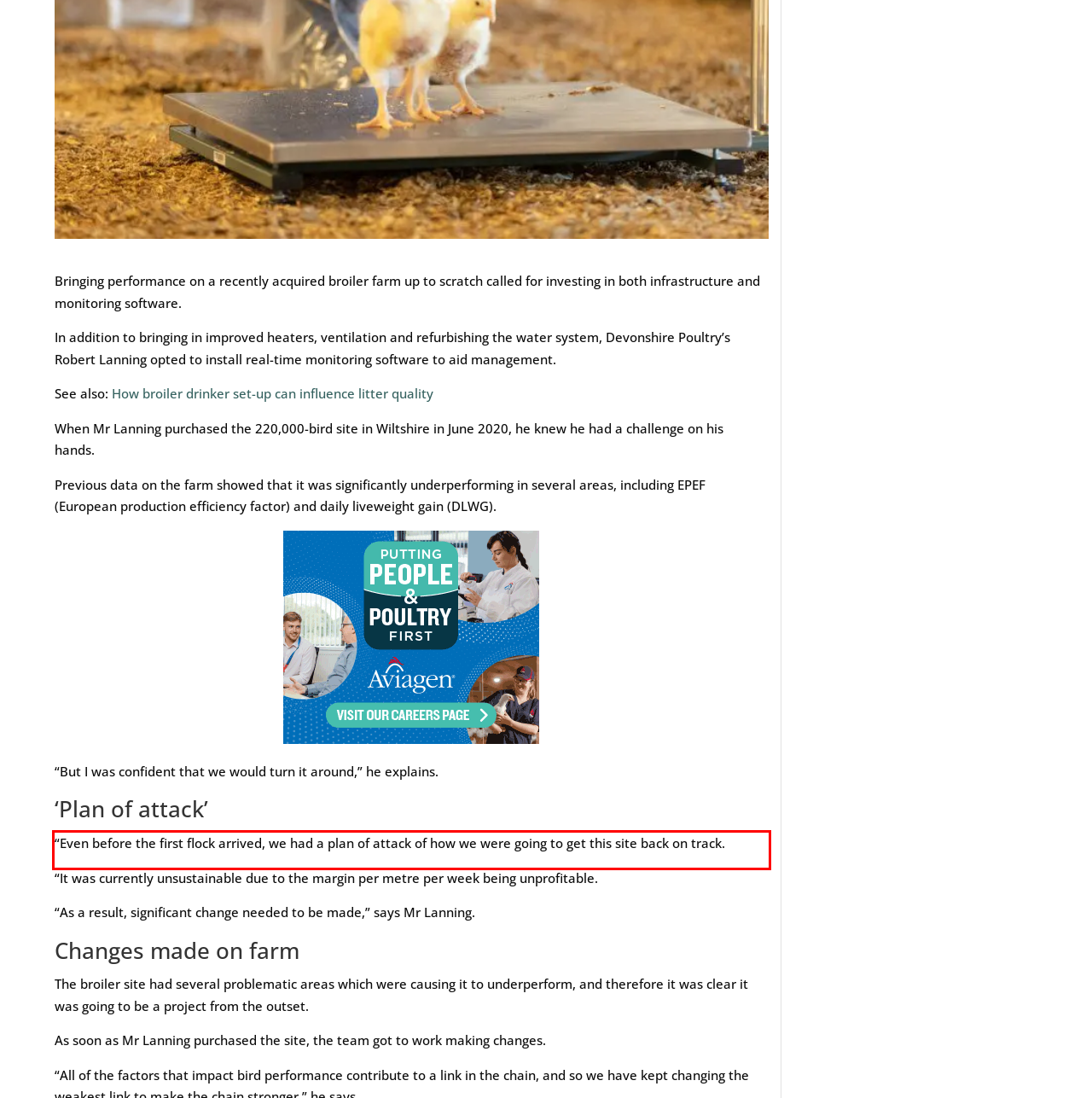You are provided with a screenshot of a webpage that includes a UI element enclosed in a red rectangle. Extract the text content inside this red rectangle.

“Even before the first flock arrived, we had a plan of attack of how we were going to get this site back on track.